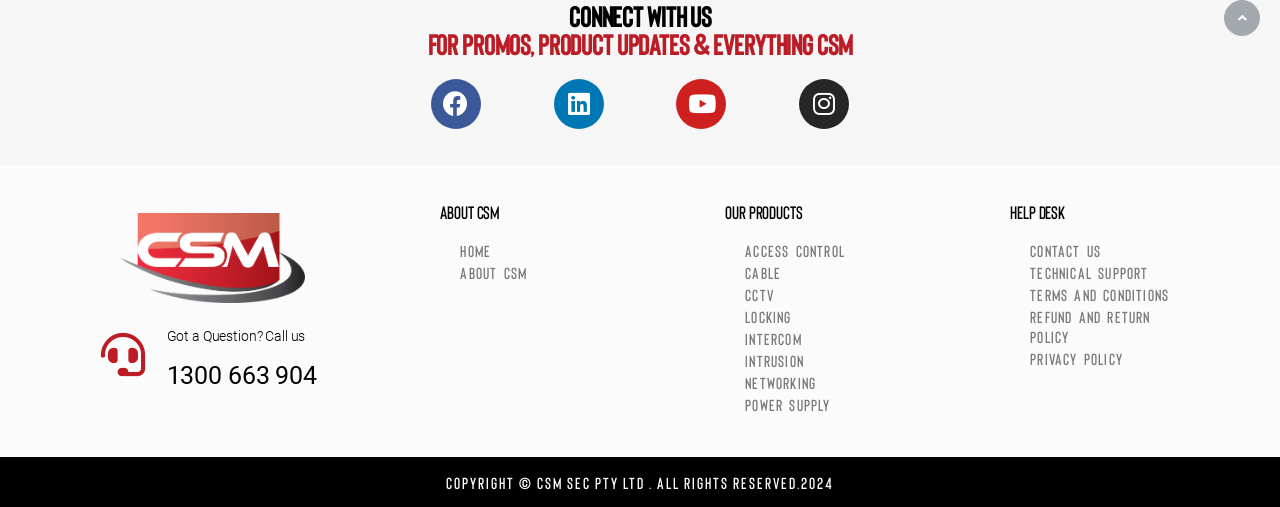How many social media links are available?
Respond to the question with a well-detailed and thorough answer.

I counted the social media links located below the 'CONNECT WITH US FOR PROMOS, PRODUCT UPDATES & EVERYTHING CSM' heading. There are four links: Facebook, Linkedin, Youtube, and Instagram.